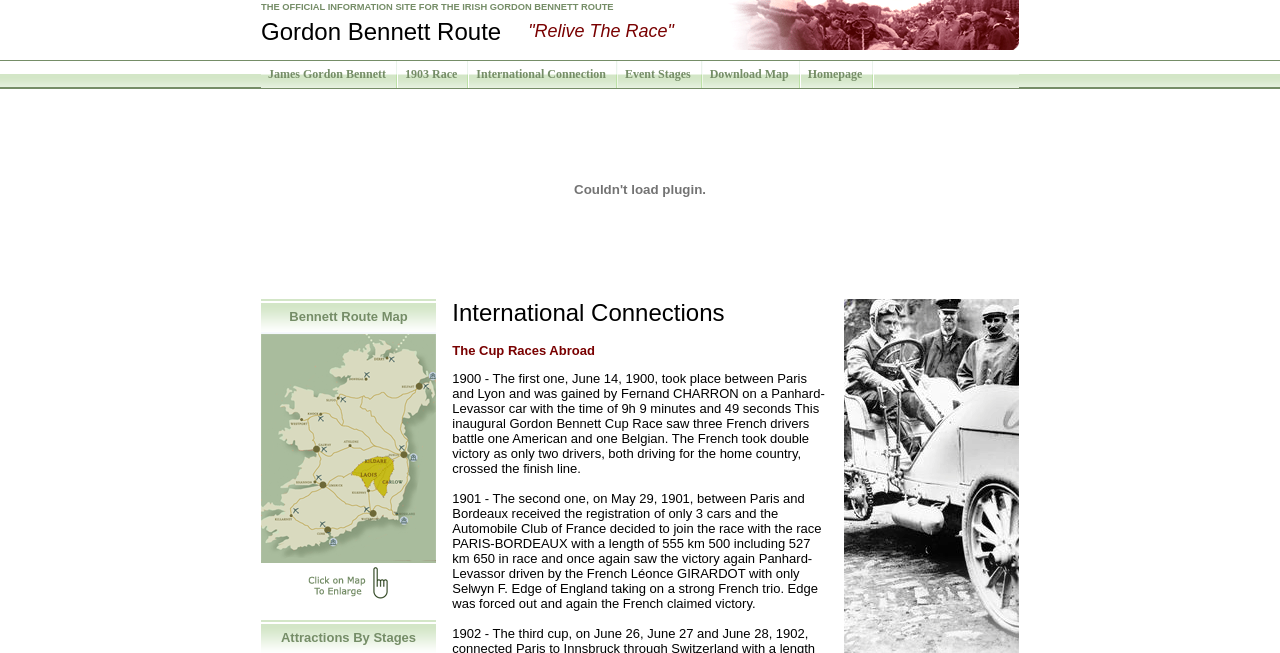Kindly determine the bounding box coordinates for the area that needs to be clicked to execute this instruction: "Click on the Gordon Bennett Route link".

[0.204, 0.027, 0.392, 0.068]